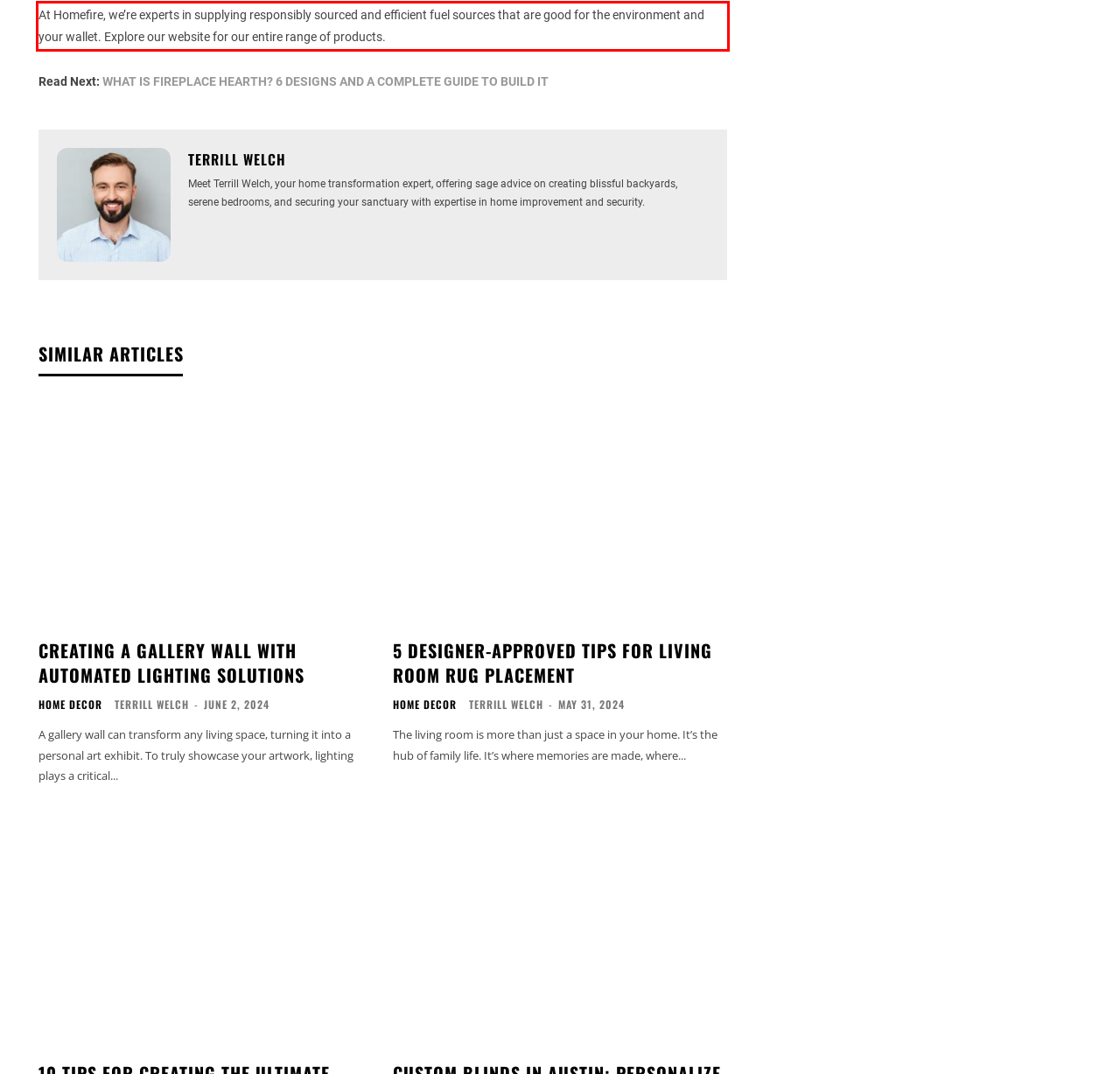Analyze the screenshot of the webpage and extract the text from the UI element that is inside the red bounding box.

At Homefire, we’re experts in supplying responsibly sourced and efficient fuel sources that are good for the environment and your wallet. Explore our website for our entire range of products.